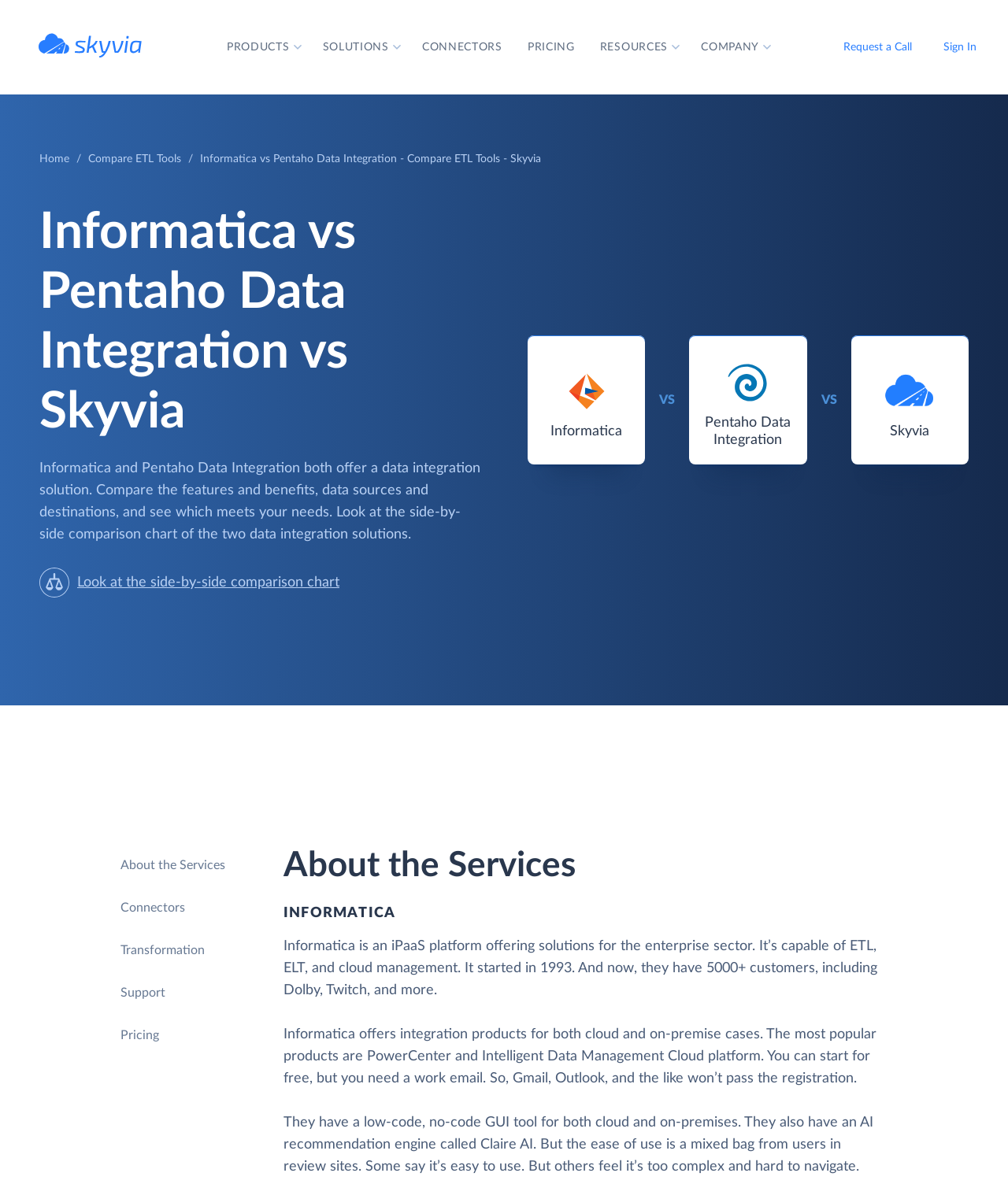From the image, can you give a detailed response to the question below:
What are the three ETL tools compared on this webpage?

By analyzing the webpage content, I found that the webpage is comparing three ETL tools, which are Informatica, Pentaho Data Integration, and Skyvia. This information is obtained from the heading 'Informatica vs Pentaho Data Integration vs Skyvia' and the side-by-side comparison chart of the three data integration solutions.